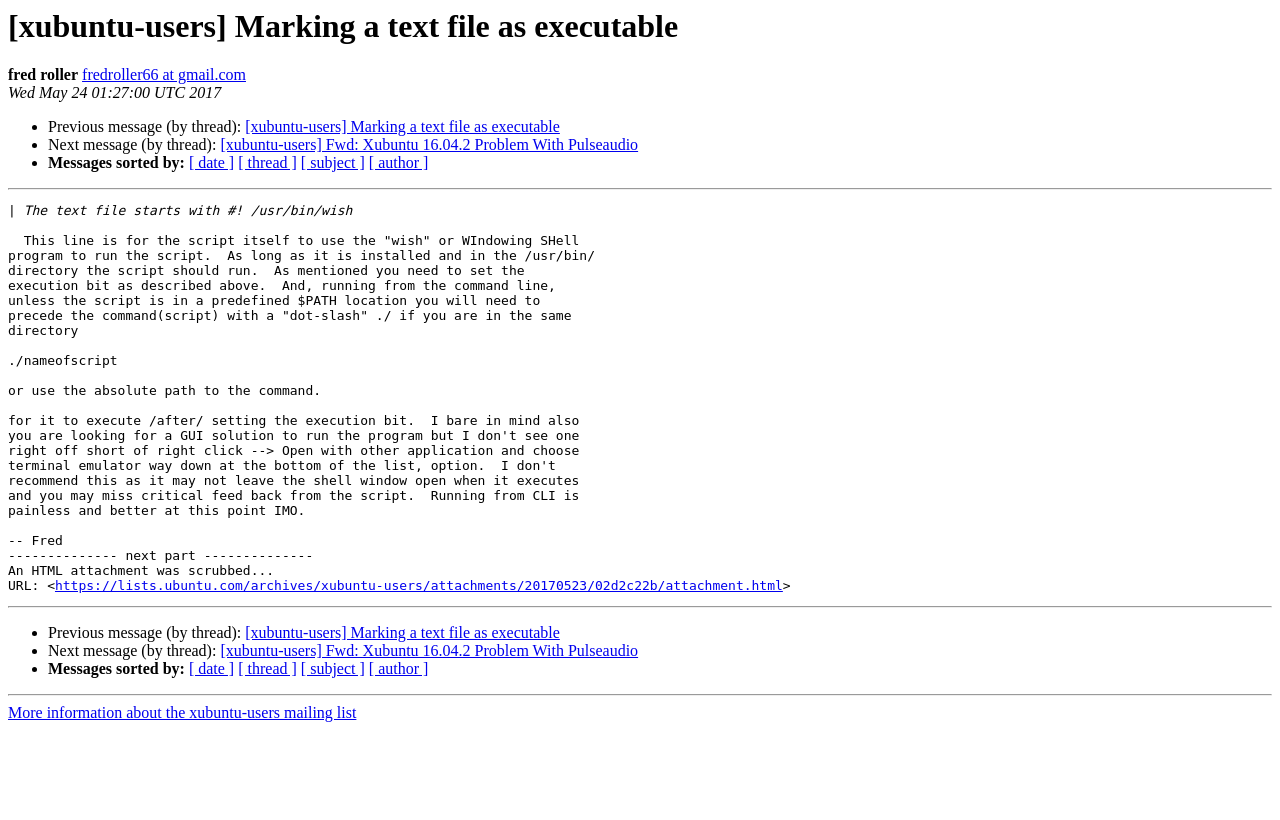Create a detailed narrative of the webpage’s visual and textual elements.

This webpage appears to be a forum post or email thread discussion. At the top, there is a heading that reads "[xubuntu-users] Marking a text file as executable". Below the heading, there is a line of text that displays the author's name, "fred roller", and their email address, "fredroller66 at gmail.com". The date of the post, "Wed May 24 01:27:00 UTC 2017", is also shown.

The main content of the post is a block of text that explains how to mark a text file as executable. The text is divided into paragraphs and provides detailed instructions on how to set the execution bit and run the script from the command line.

To the left of the main content, there are navigation links that allow users to move to previous and next messages in the thread. These links are marked with bullet points and are labeled as "Previous message (by thread):" and "Next message (by thread):". There are also links to sort messages by date, thread, subject, and author.

At the bottom of the page, there are more navigation links and a separator line. The links allow users to move to previous and next messages in the thread, and there is also a link to more information about the xubuntu-users mailing list.

There is no image on the page, but there is an attachment link to an HTML file at the bottom of the main content.